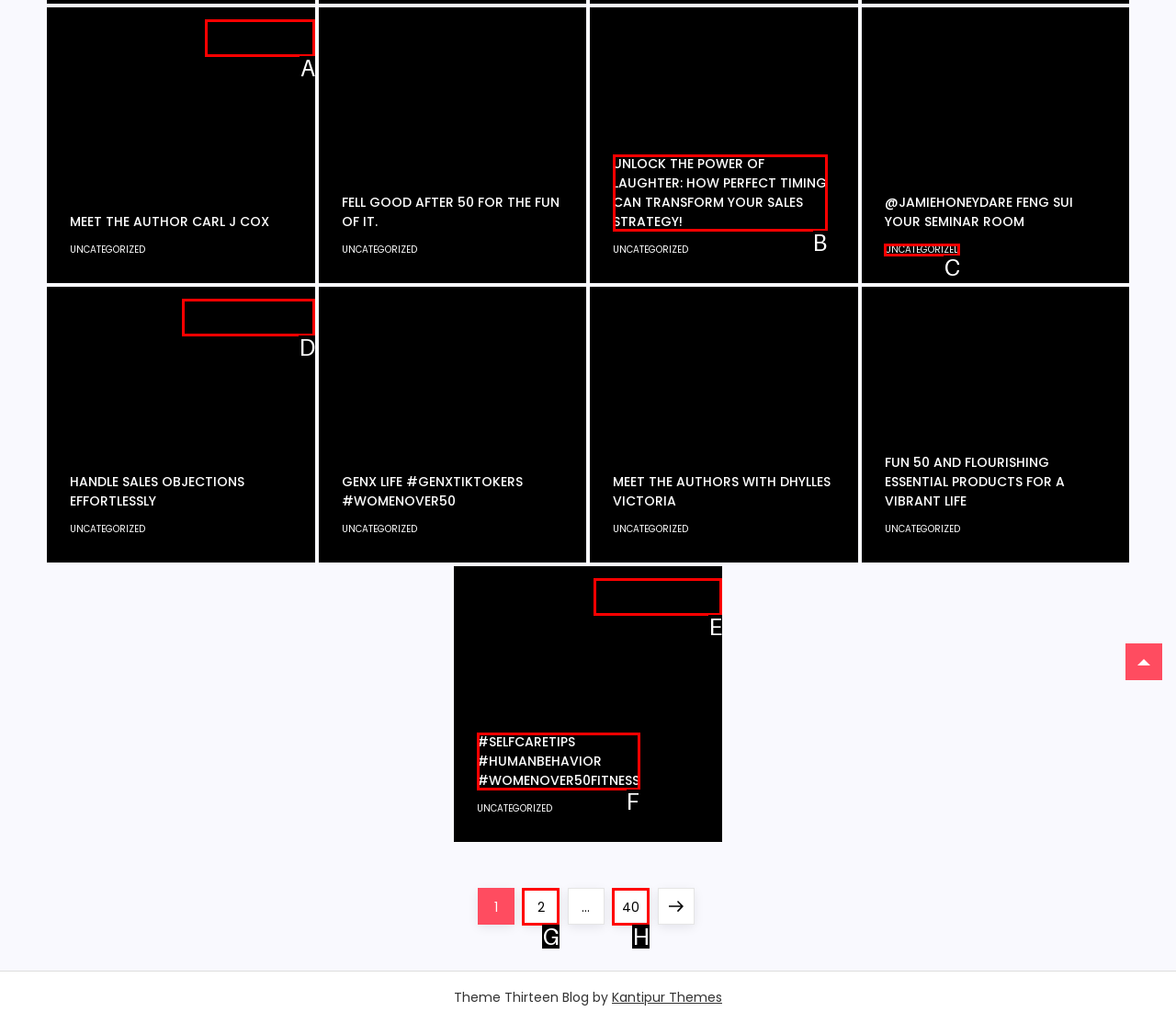Determine which HTML element best fits the description: #selfcaretips #humanbehavior #womenover50fitness
Answer directly with the letter of the matching option from the available choices.

F